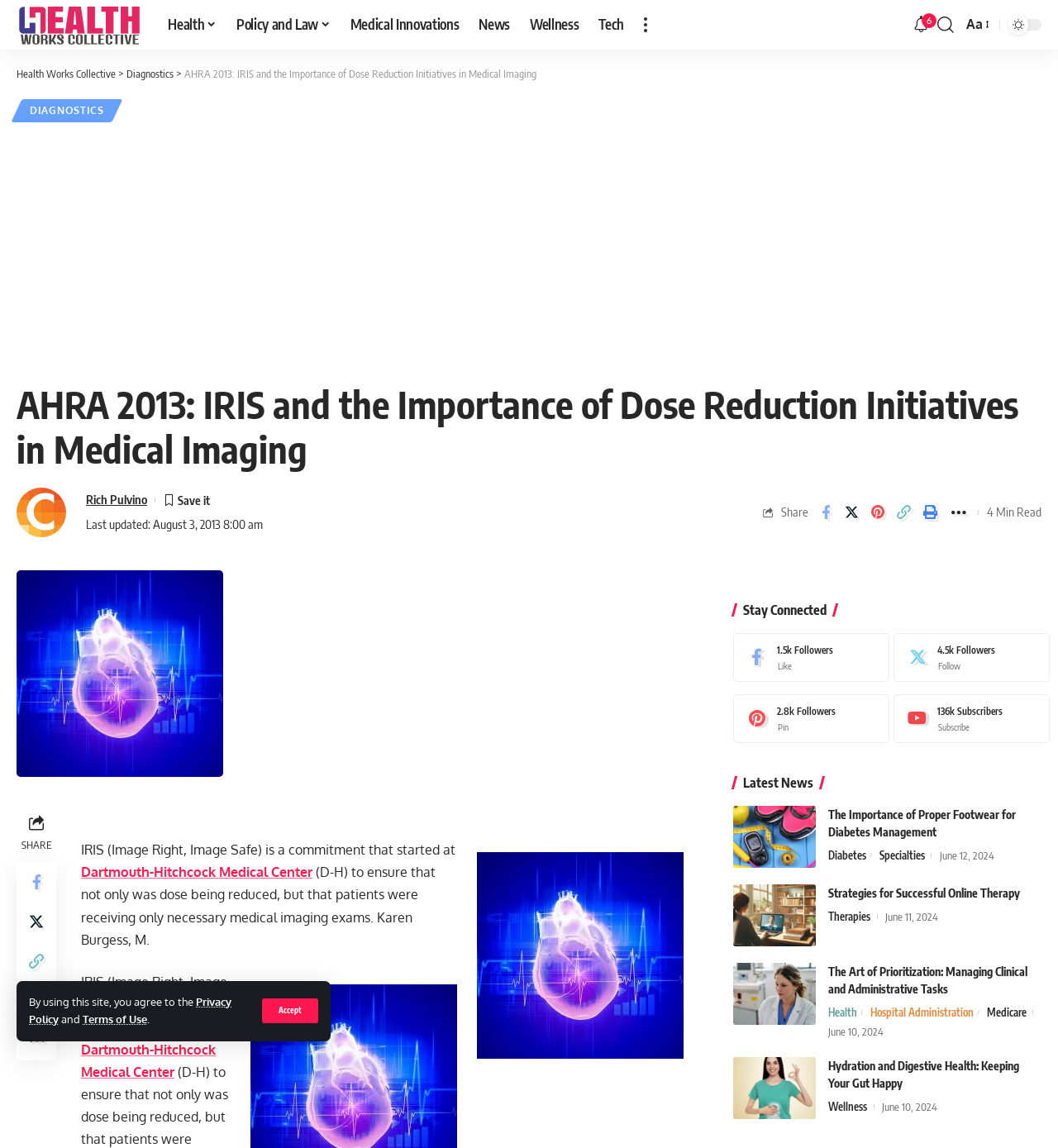Identify the bounding box coordinates of the part that should be clicked to carry out this instruction: "Click on the 'Health Works Collective' link".

[0.016, 0.0, 0.134, 0.043]